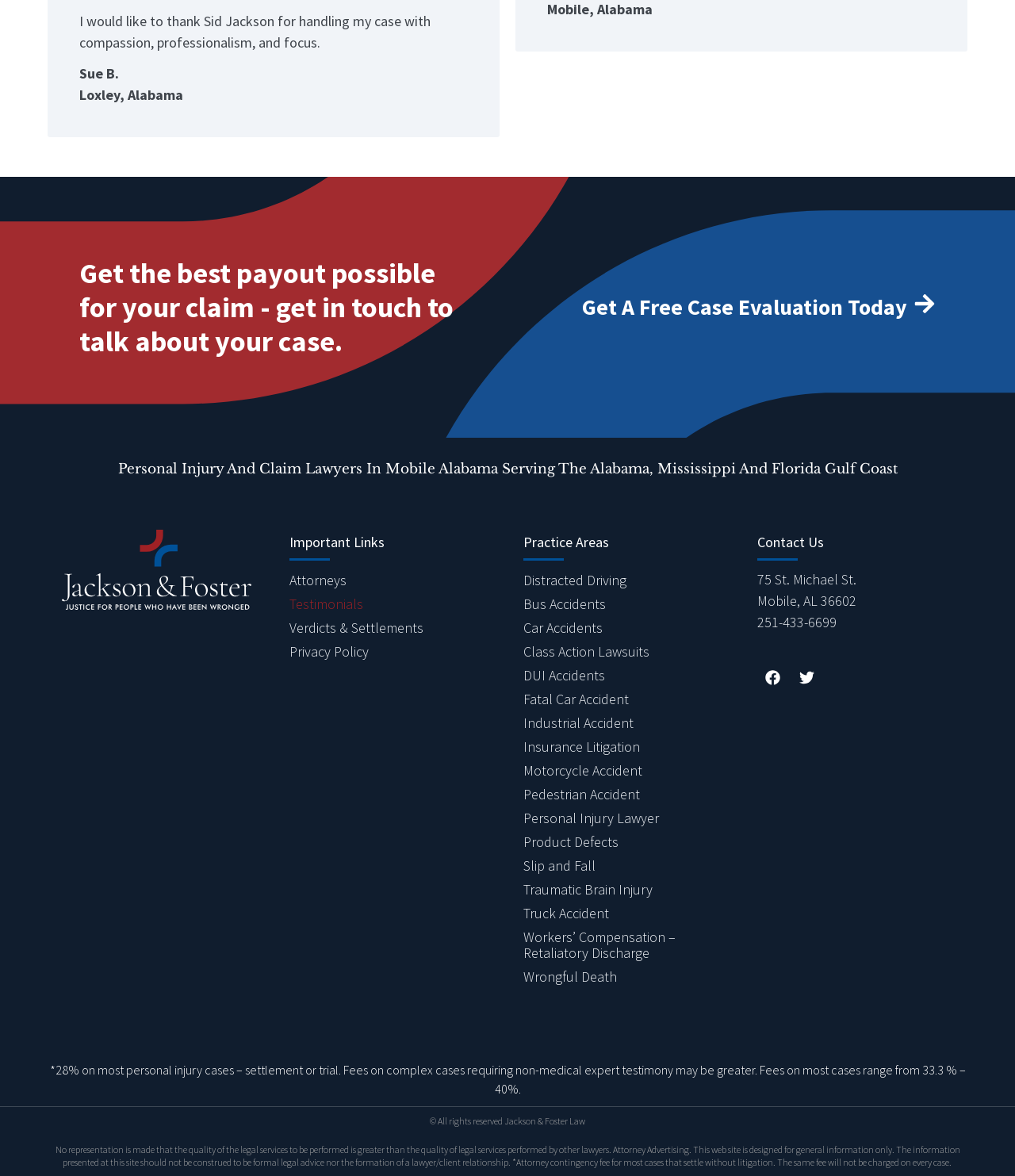Can you identify the bounding box coordinates of the clickable region needed to carry out this instruction: 'Learn more about attorneys'? The coordinates should be four float numbers within the range of 0 to 1, stated as [left, top, right, bottom].

[0.285, 0.484, 0.484, 0.504]